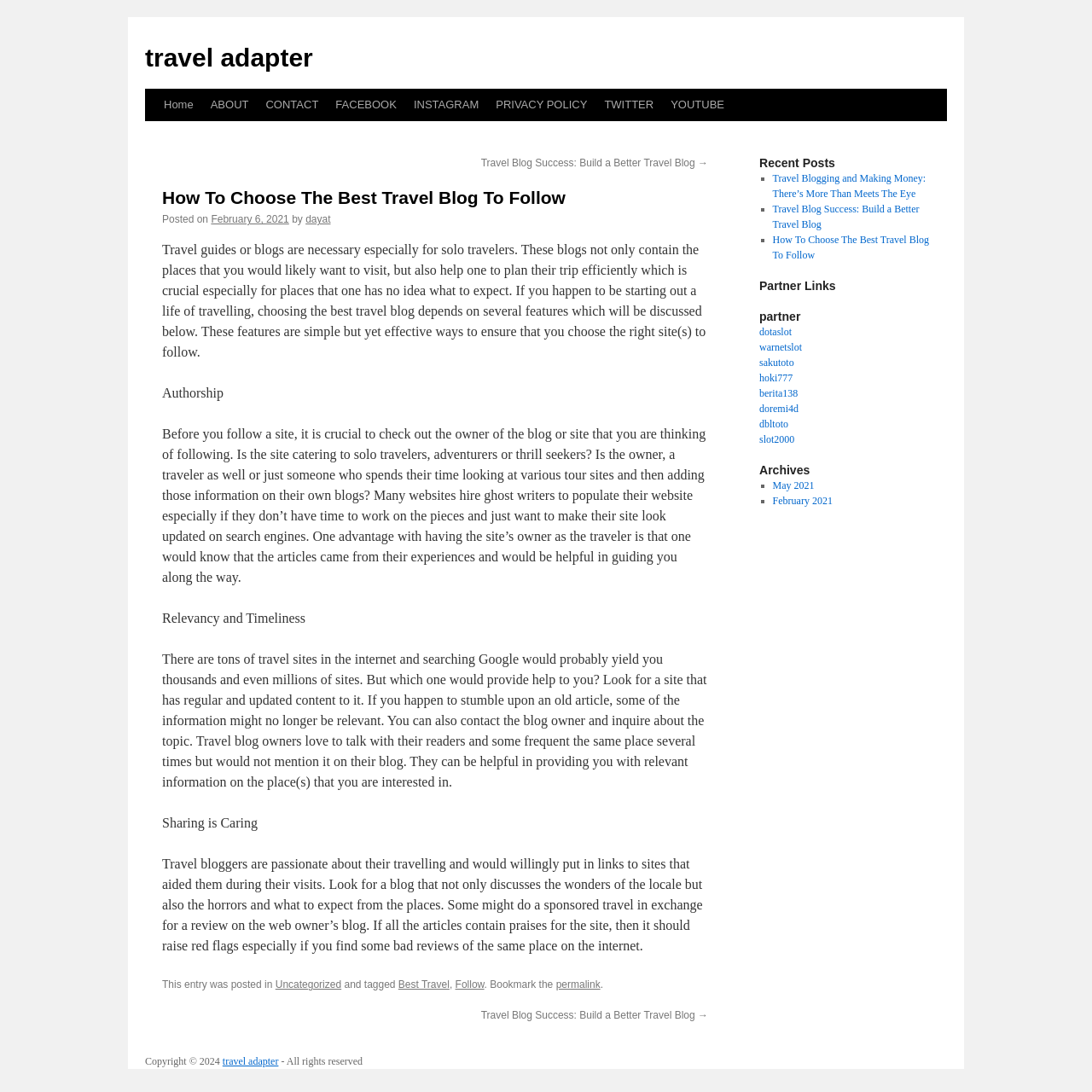Use the details in the image to answer the question thoroughly: 
How many recent posts are listed?

The webpage lists recent posts under the 'Recent Posts' section, and there are three posts listed, namely 'Travel Blogging and Making Money: There’s More Than Meets The Eye', 'Travel Blog Success: Build a Better Travel Blog', and 'How To Choose The Best Travel Blog To Follow'.